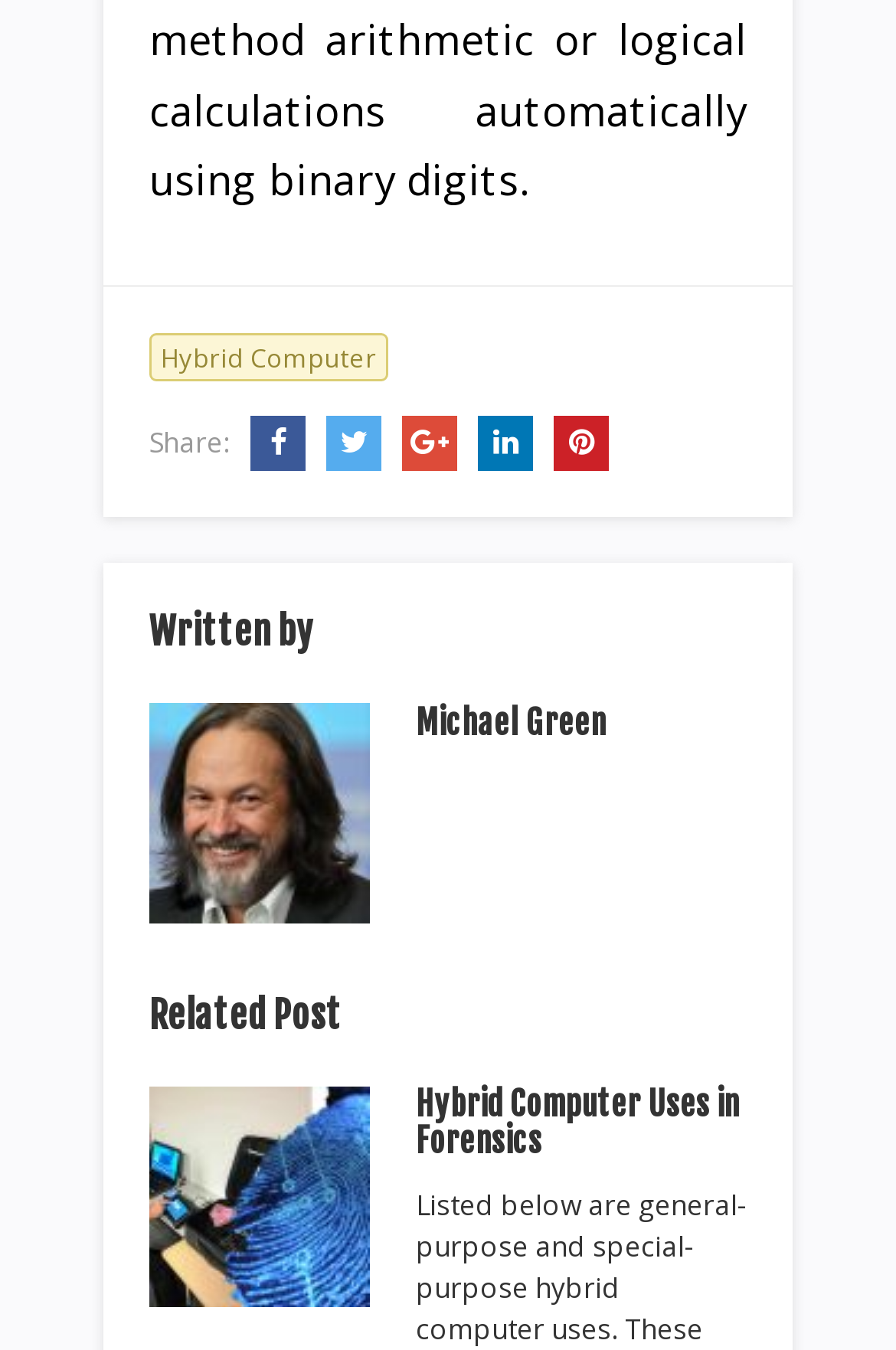Bounding box coordinates are given in the format (top-left x, top-left y, bottom-right x, bottom-right y). All values should be floating point numbers between 0 and 1. Provide the bounding box coordinate for the UI element described as: Hybrid Computer Uses in Forensics

[0.464, 0.802, 0.826, 0.86]